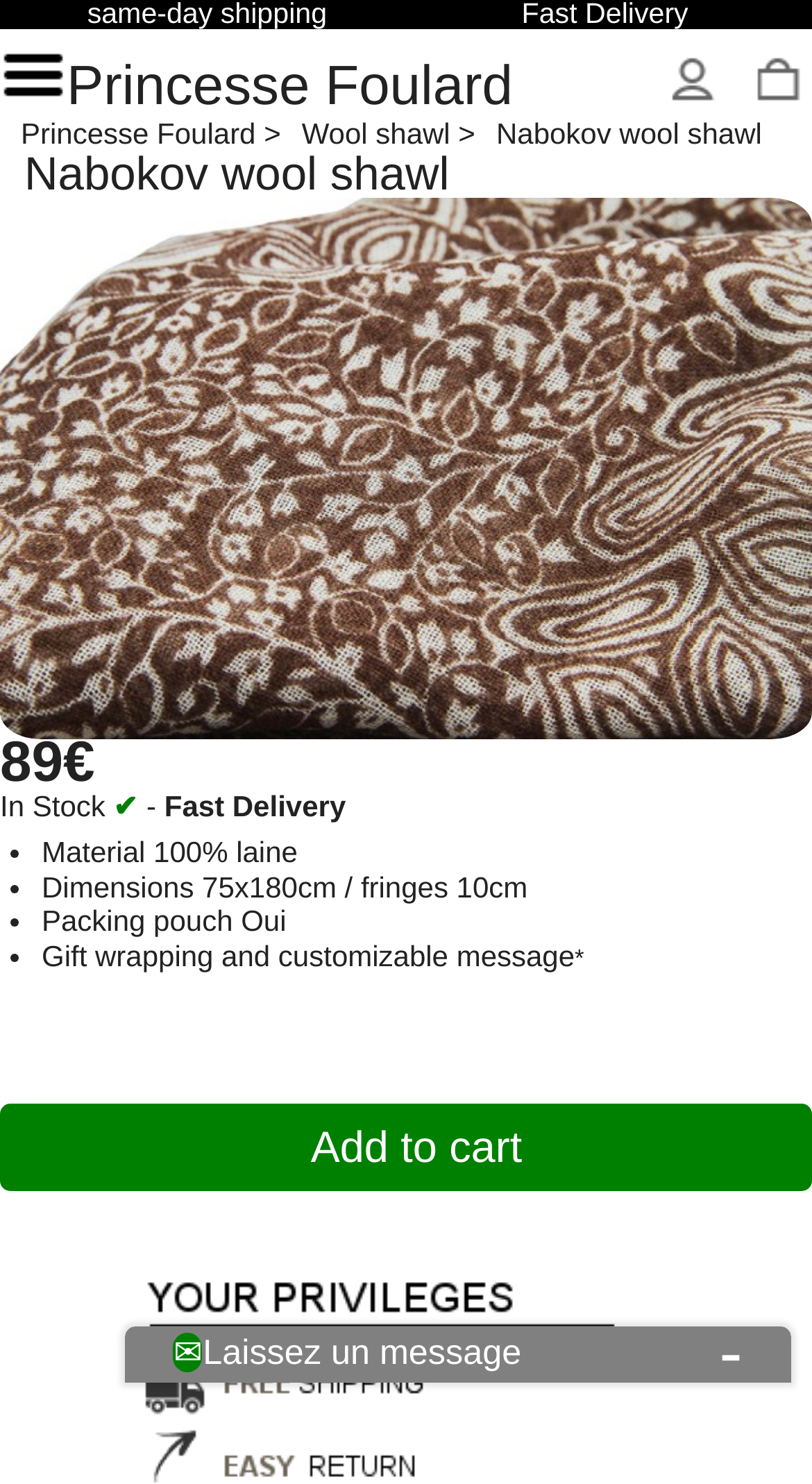Predict the bounding box for the UI component with the following description: "Add to cart".

[0.0, 0.744, 1.0, 0.803]